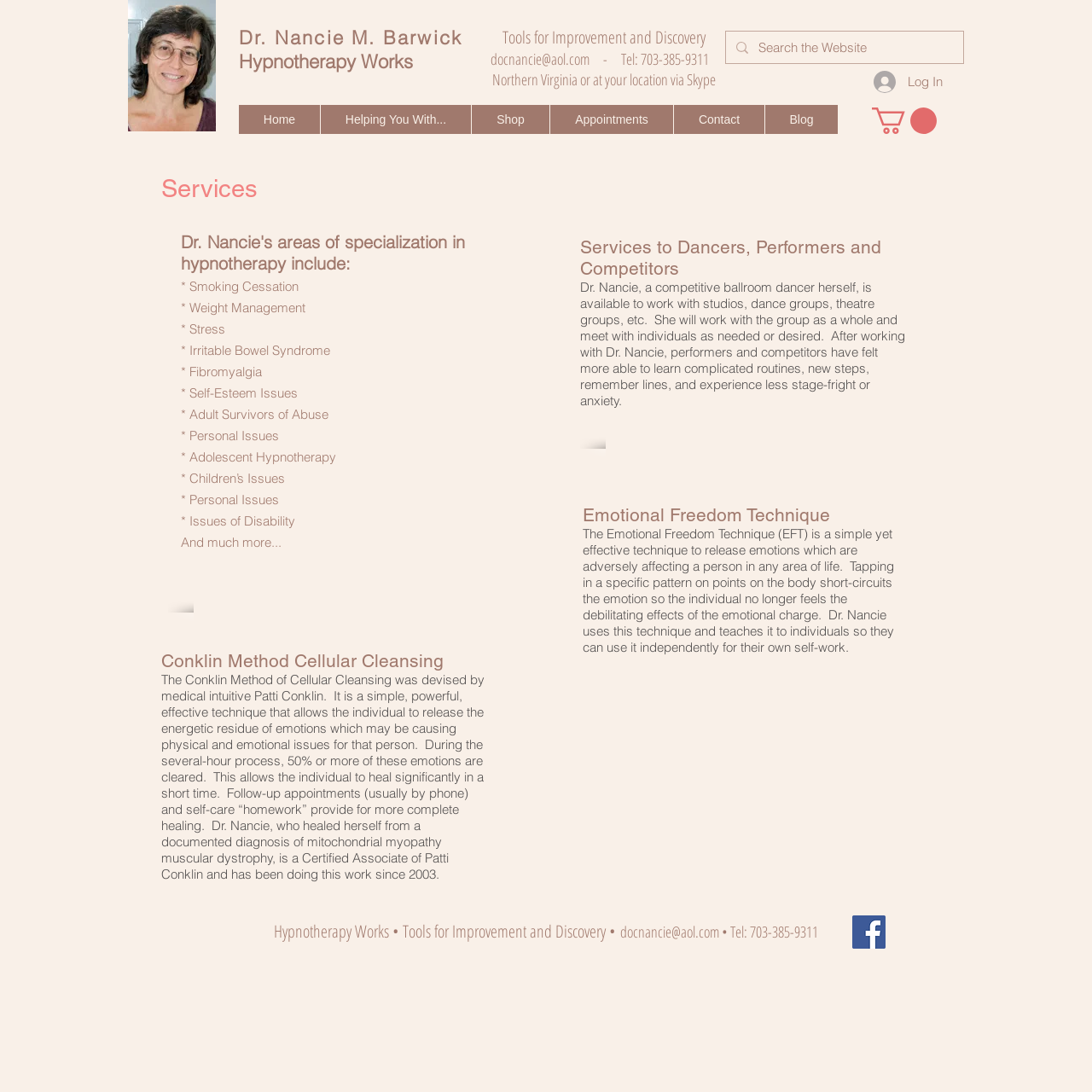Refer to the image and offer a detailed explanation in response to the question: What is the name of the doctor on this webpage?

I found the doctor's name by looking at the heading elements on the webpage. The first heading element has the text 'Dr. Nancie M. Barwick', which suggests that this is the name of the doctor.